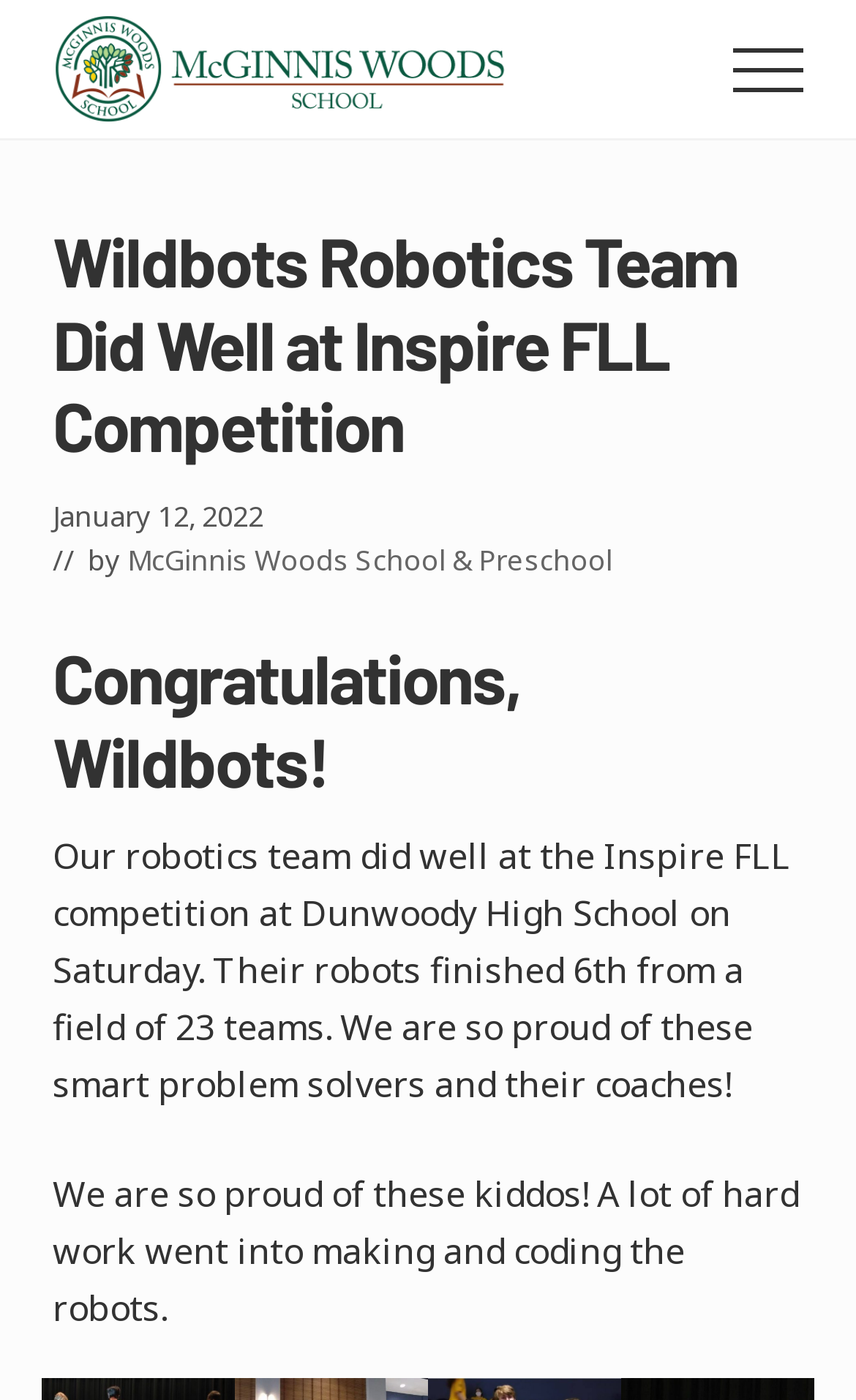Please analyze the image and give a detailed answer to the question:
How many teams were in the competition?

I found the number of teams by reading the static text that says 'Their robots finished 6th from a field of 23 teams.' This text is located in the main content area of the page.